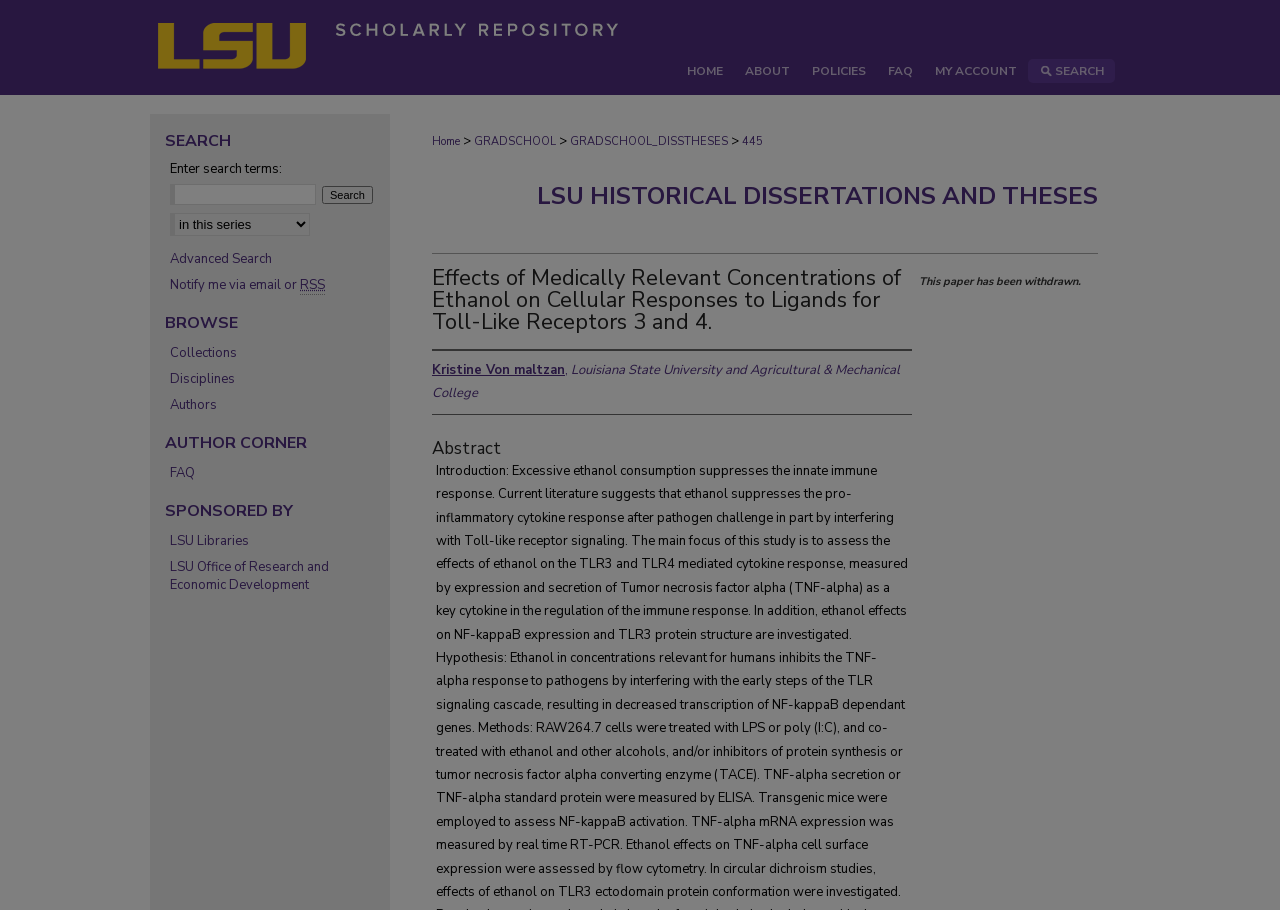Pinpoint the bounding box coordinates of the element that must be clicked to accomplish the following instruction: "View LSU Historical Dissertations and Theses". The coordinates should be in the format of four float numbers between 0 and 1, i.e., [left, top, right, bottom].

[0.42, 0.198, 0.858, 0.233]